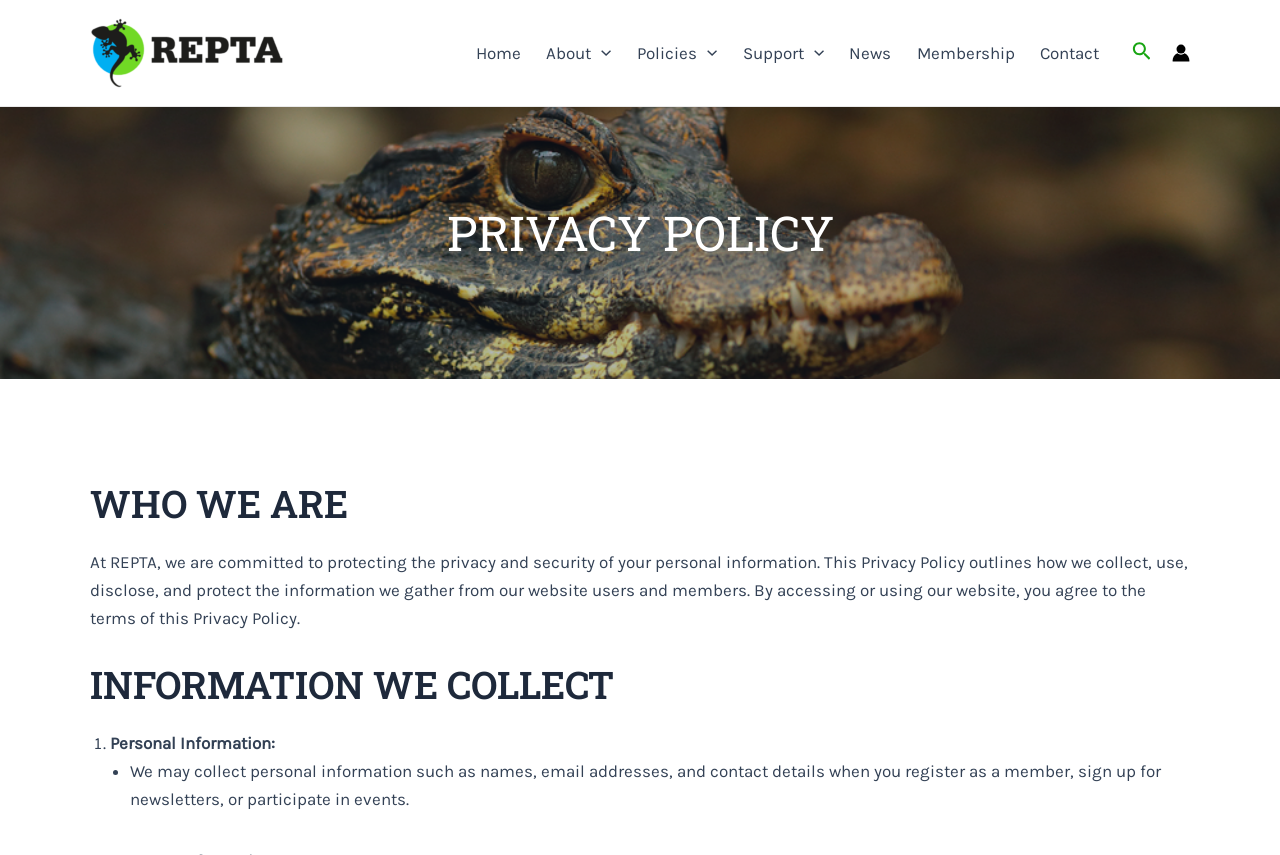What is the name of the organization?
Provide a detailed answer to the question, using the image to inform your response.

The name of the organization can be found in the top-left corner of the webpage, where it says 'Privacy Policy | Repta UK'.